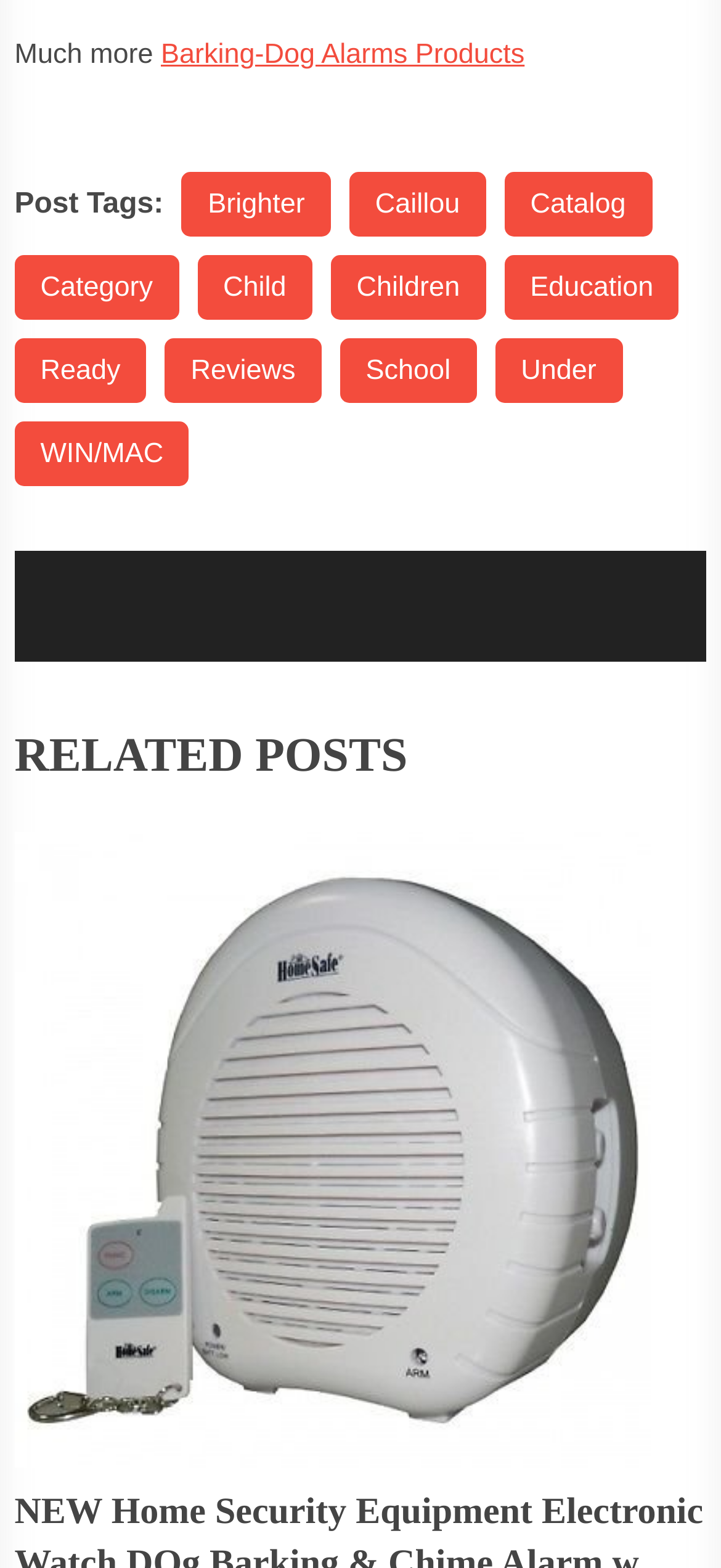Identify the bounding box coordinates of the clickable region necessary to fulfill the following instruction: "Search for something". The bounding box coordinates should be four float numbers between 0 and 1, i.e., [left, top, right, bottom].

None